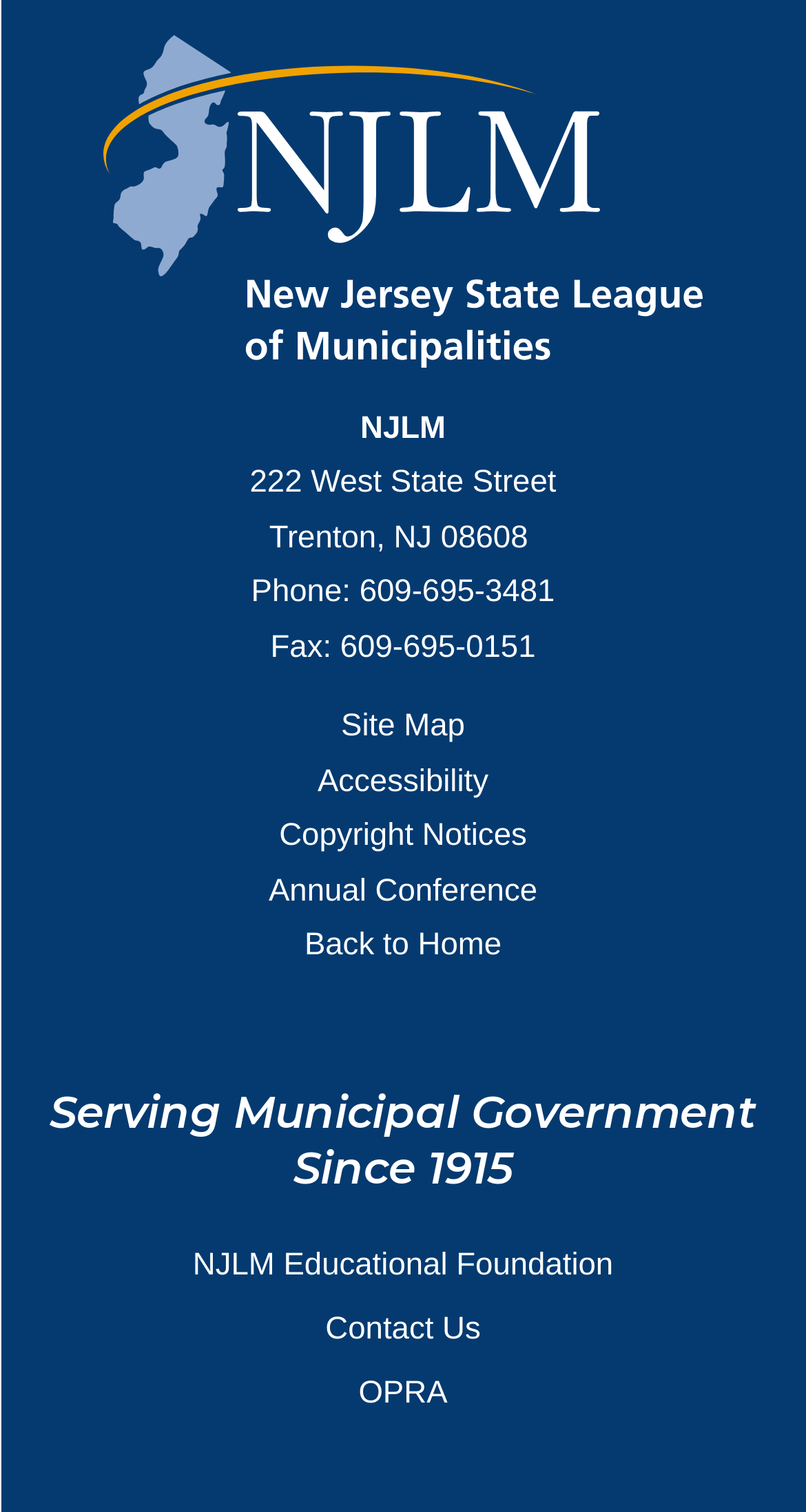Answer the question using only one word or a concise phrase: What is the name of the foundation mentioned on the webpage?

NJLM Educational Foundation